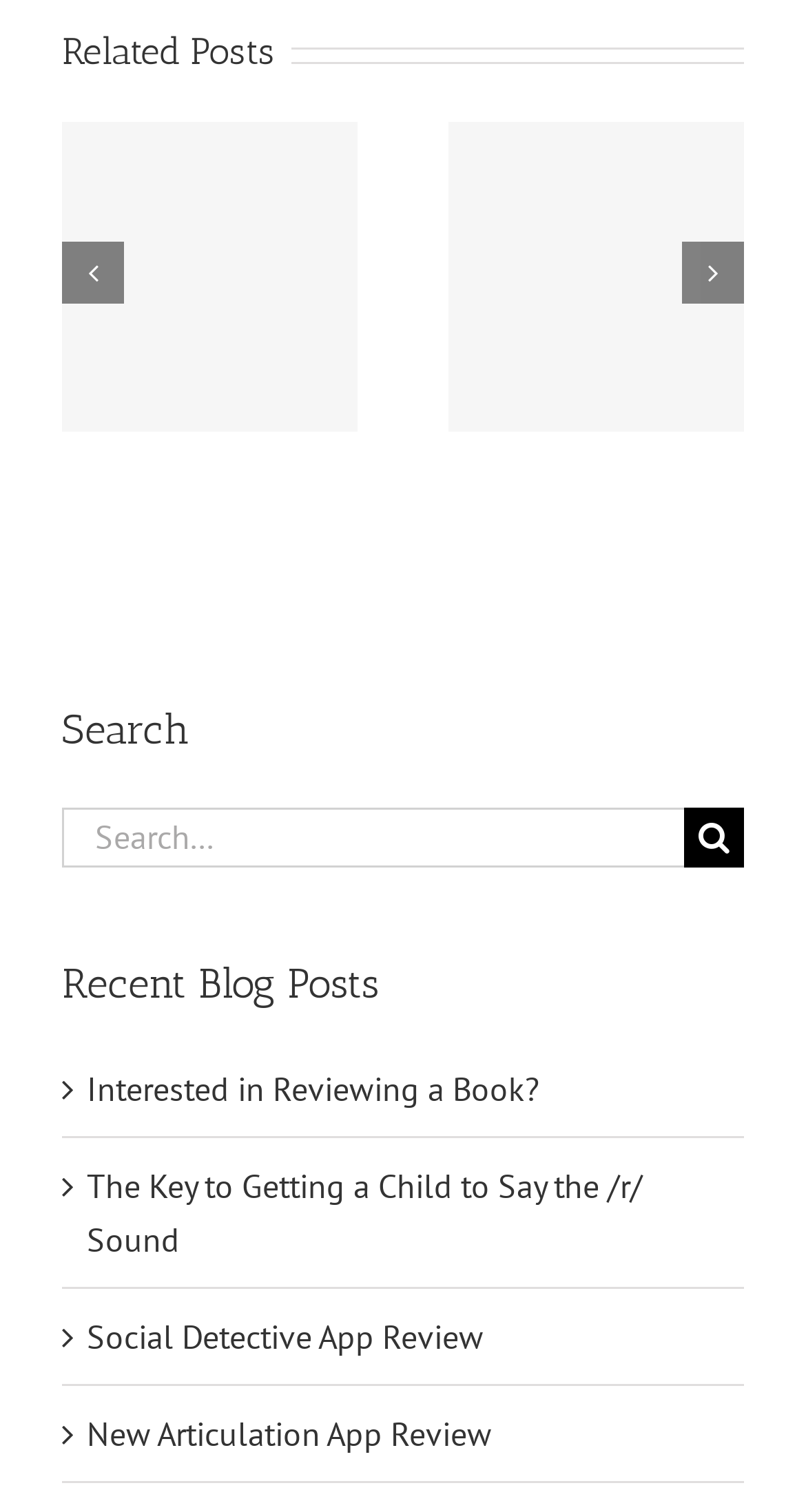Given the description: "New Articulation App Review", determine the bounding box coordinates of the UI element. The coordinates should be formatted as four float numbers between 0 and 1, [left, top, right, bottom].

[0.731, 0.169, 0.974, 0.253]